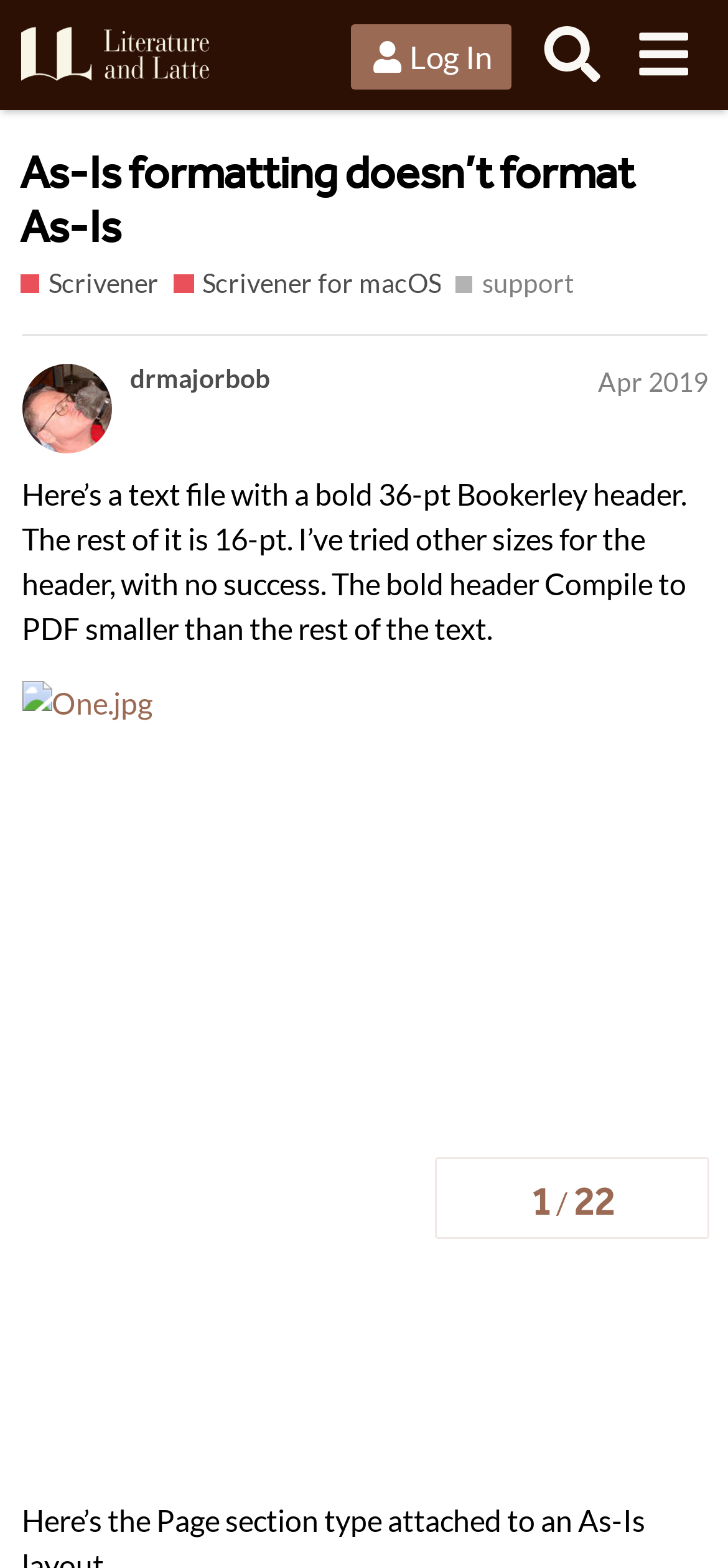Can you identify the bounding box coordinates of the clickable region needed to carry out this instruction: 'View the post from Janovich'? The coordinates should be four float numbers within the range of 0 to 1, stated as [left, top, right, bottom].

None